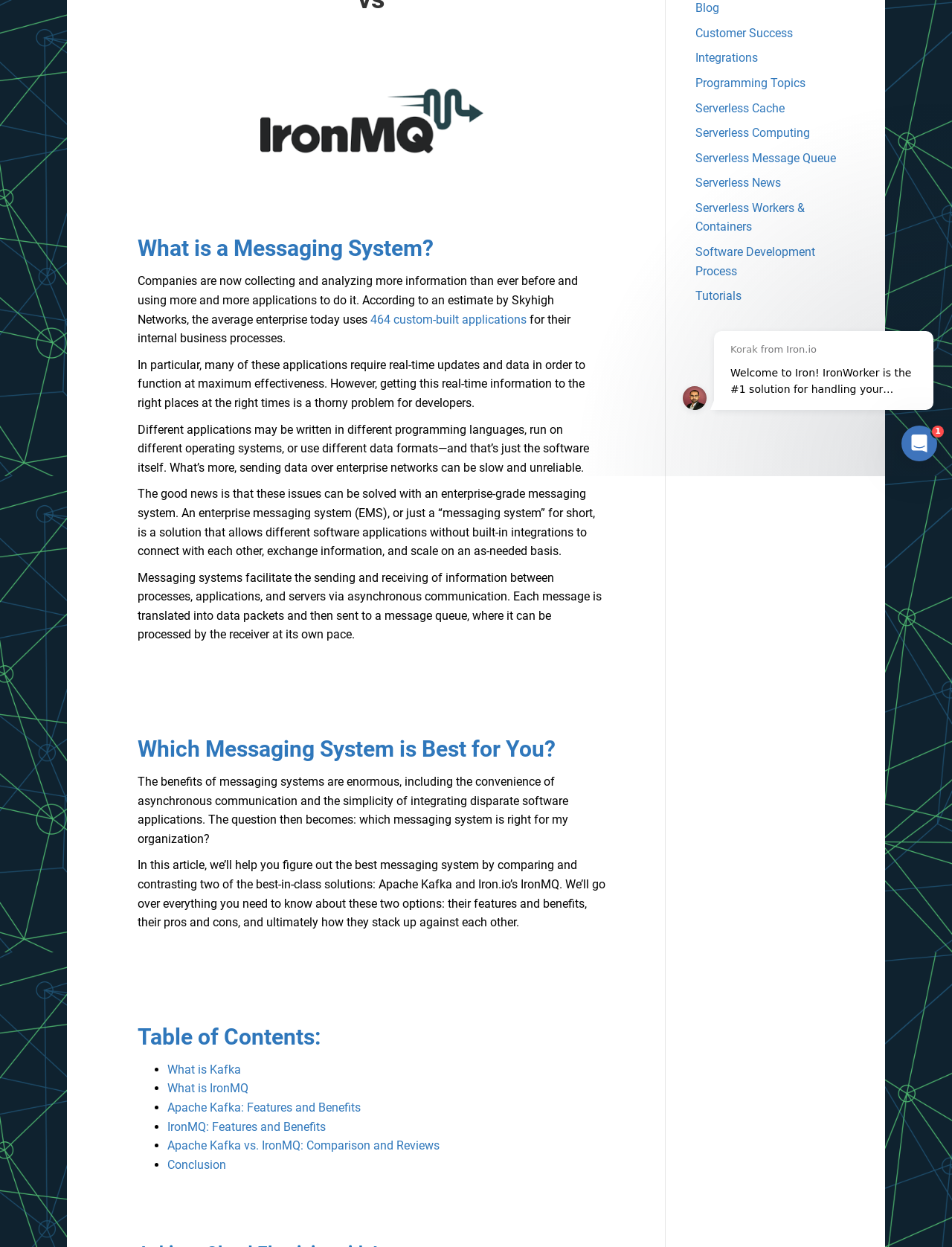Please provide the bounding box coordinate of the region that matches the element description: Apache Kafka: Features and Benefits. Coordinates should be in the format (top-left x, top-left y, bottom-right x, bottom-right y) and all values should be between 0 and 1.

[0.176, 0.882, 0.379, 0.894]